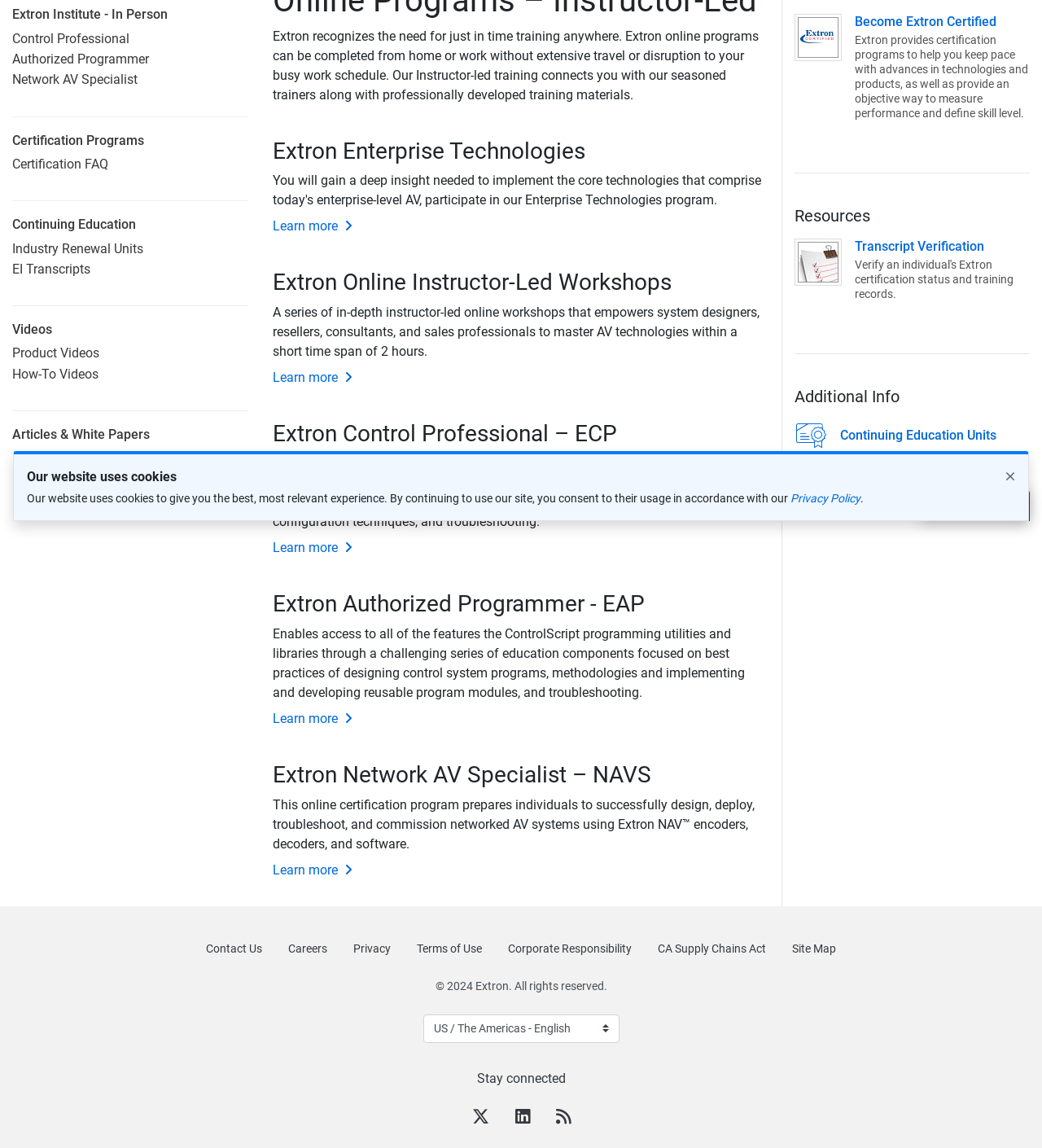Given the description "Extron Institute - In Person", determine the bounding box of the corresponding UI element.

[0.012, 0.006, 0.161, 0.019]